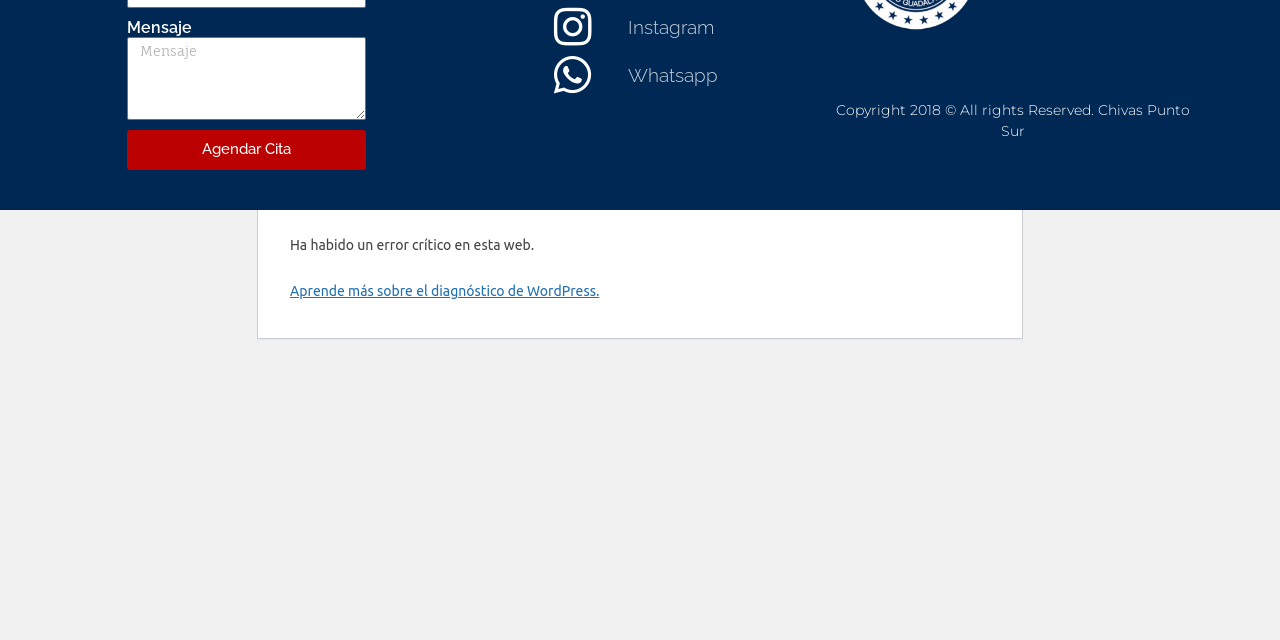Can you find the bounding box coordinates for the UI element given this description: "Whatsapp"? Provide the coordinates as four float numbers between 0 and 1: [left, top, right, bottom].

[0.433, 0.083, 0.63, 0.15]